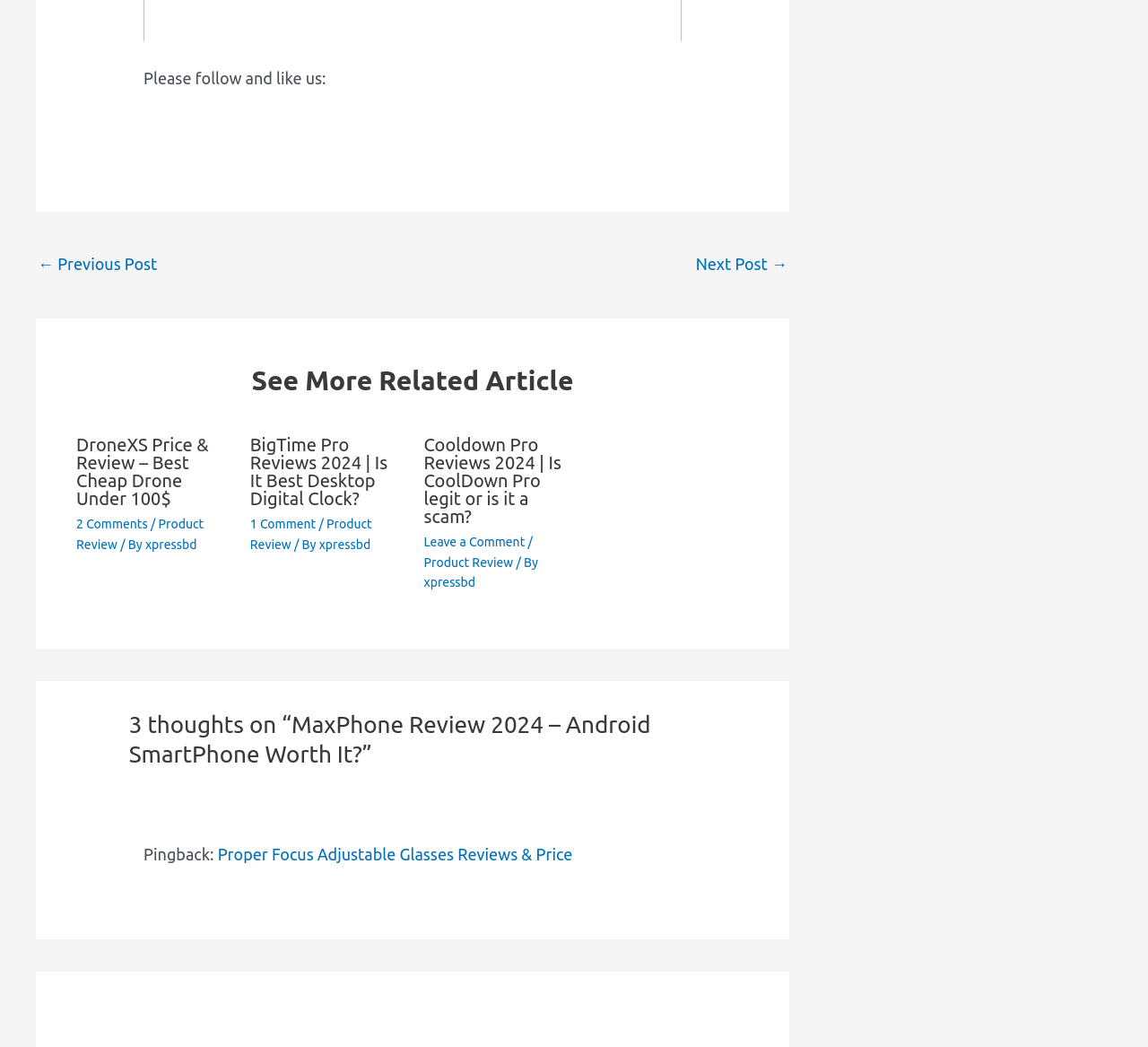Please specify the bounding box coordinates for the clickable region that will help you carry out the instruction: "Read the 'DroneXS Price & Review – Best Cheap Drone Under 100$' article".

[0.066, 0.417, 0.198, 0.485]